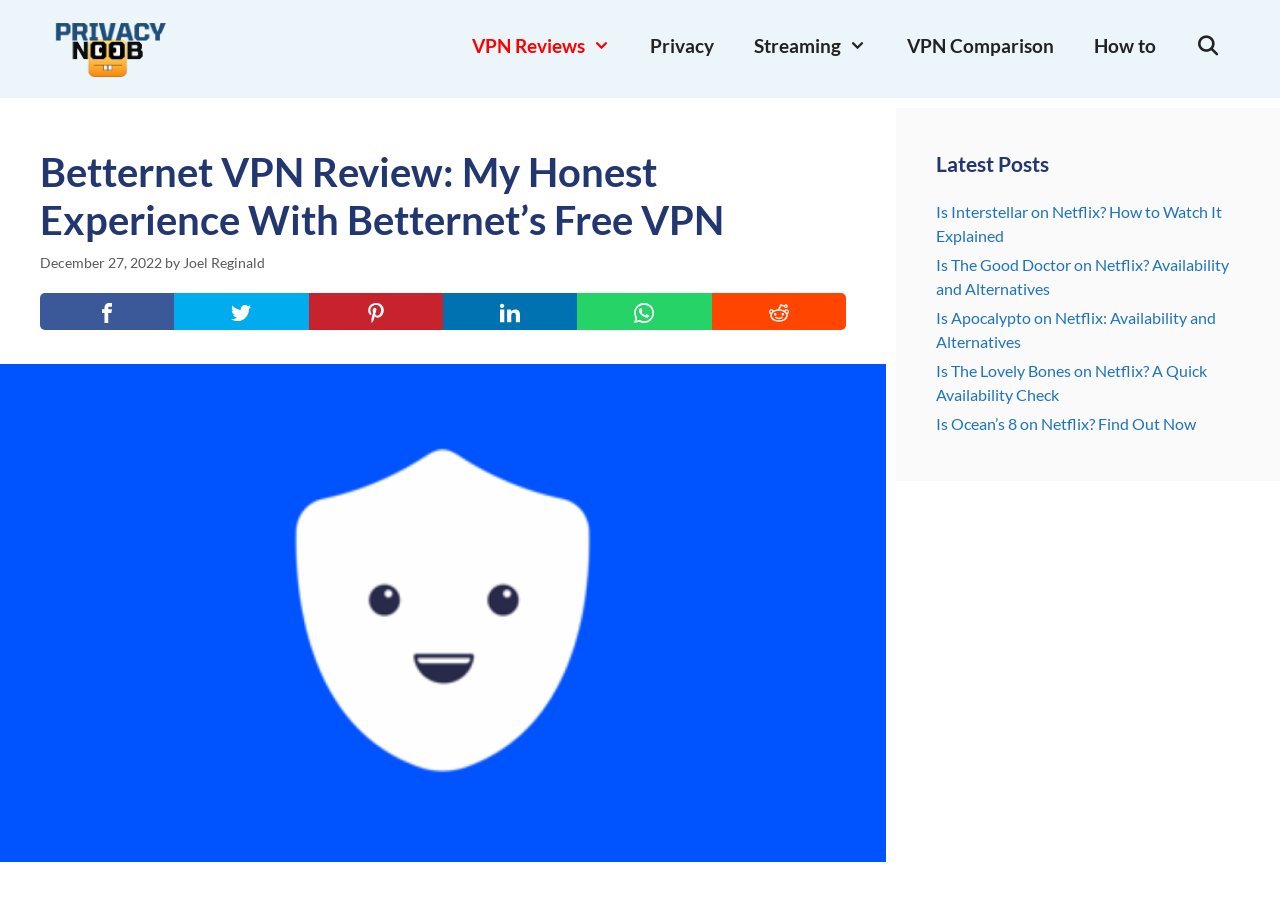Answer the question below in one word or phrase:
Who is the author of the Betternet VPN review?

Joel Reginald